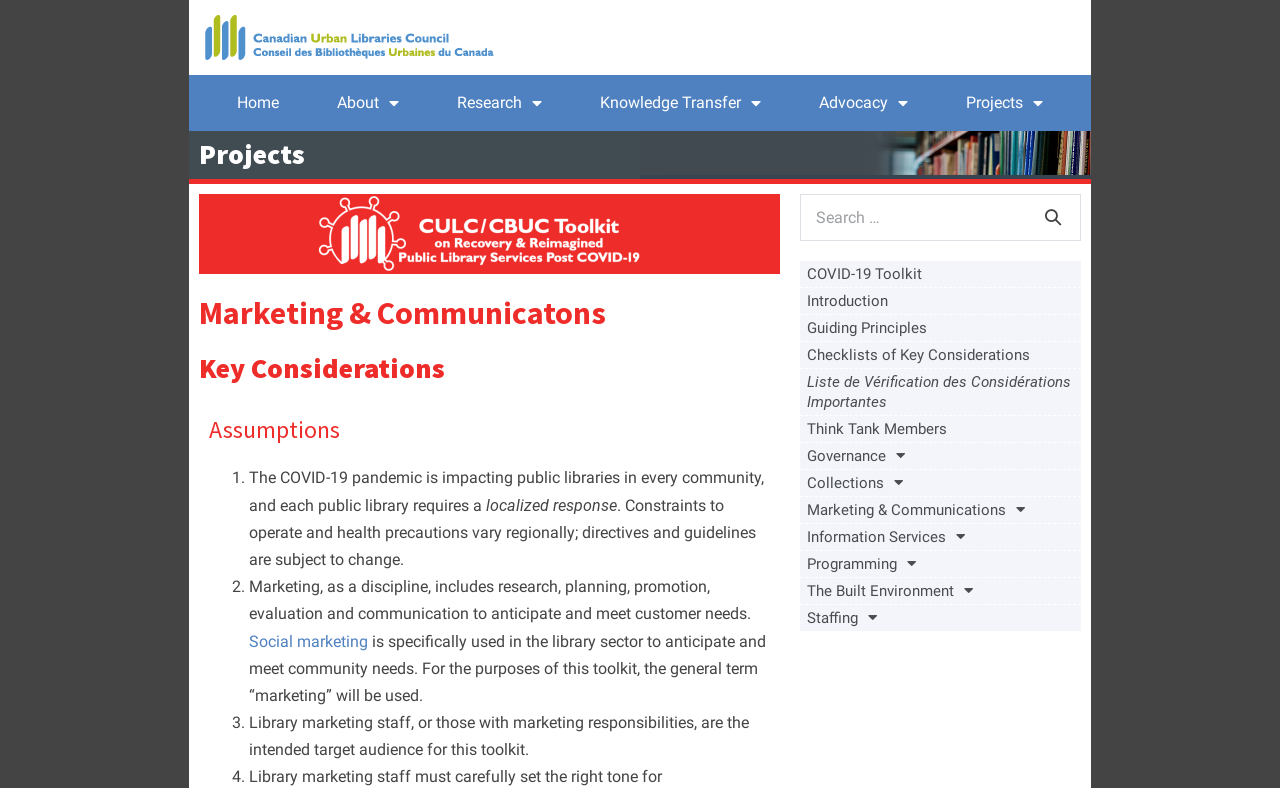Please identify the bounding box coordinates of the element's region that I should click in order to complete the following instruction: "Click Social marketing". The bounding box coordinates consist of four float numbers between 0 and 1, i.e., [left, top, right, bottom].

[0.195, 0.801, 0.288, 0.826]